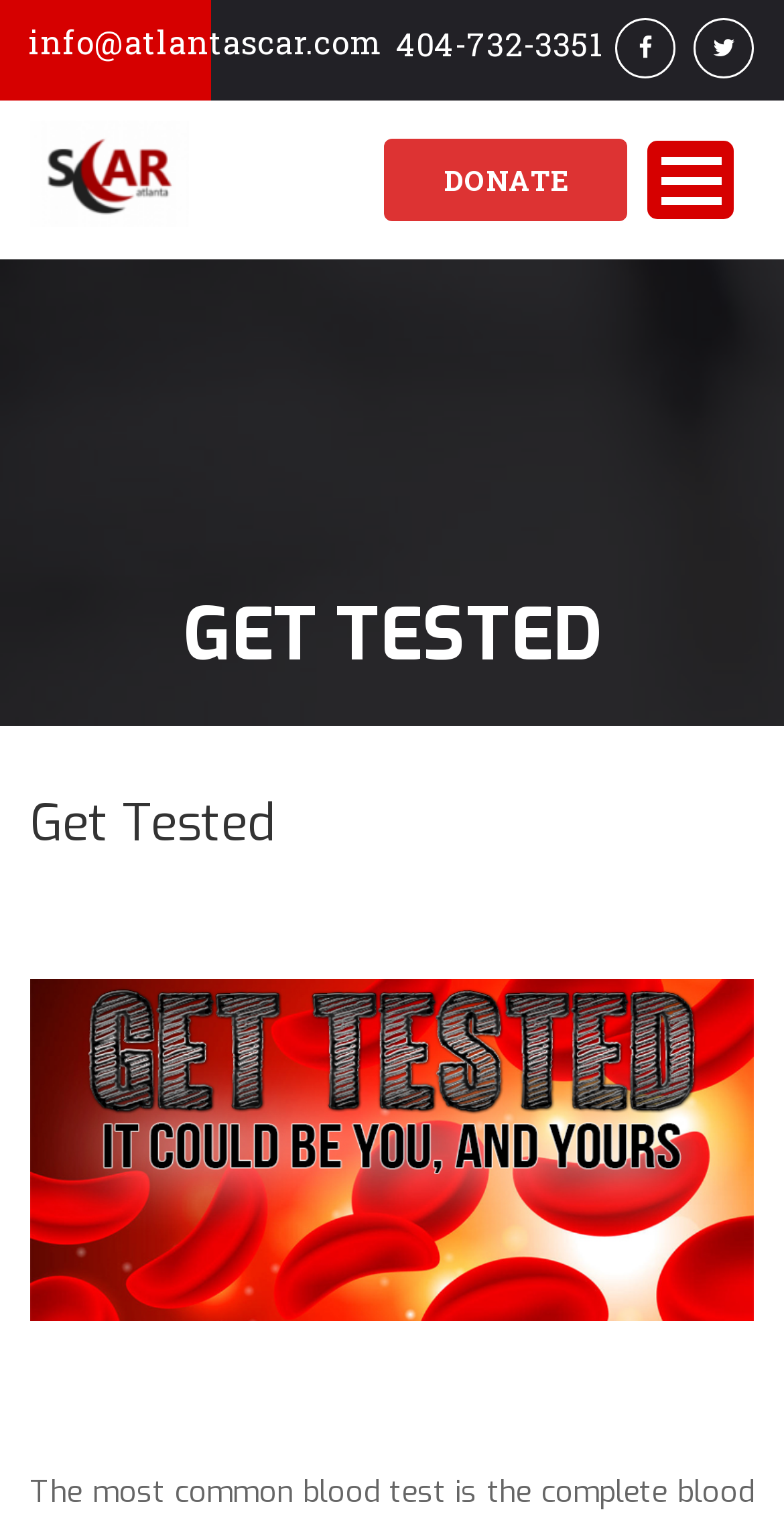Please indicate the bounding box coordinates for the clickable area to complete the following task: "Email Silke Marx". The coordinates should be specified as four float numbers between 0 and 1, i.e., [left, top, right, bottom].

None